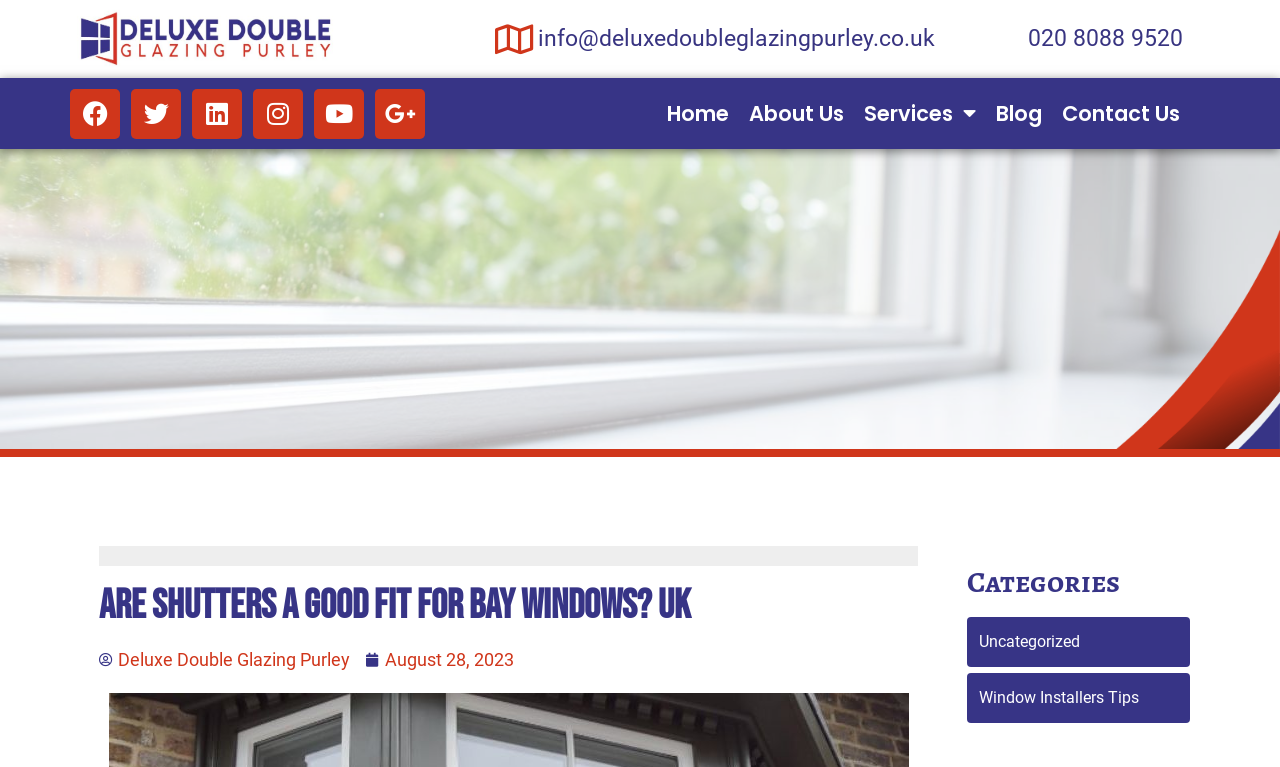What is the date of the article?
Look at the image and respond with a one-word or short phrase answer.

August 28, 2023